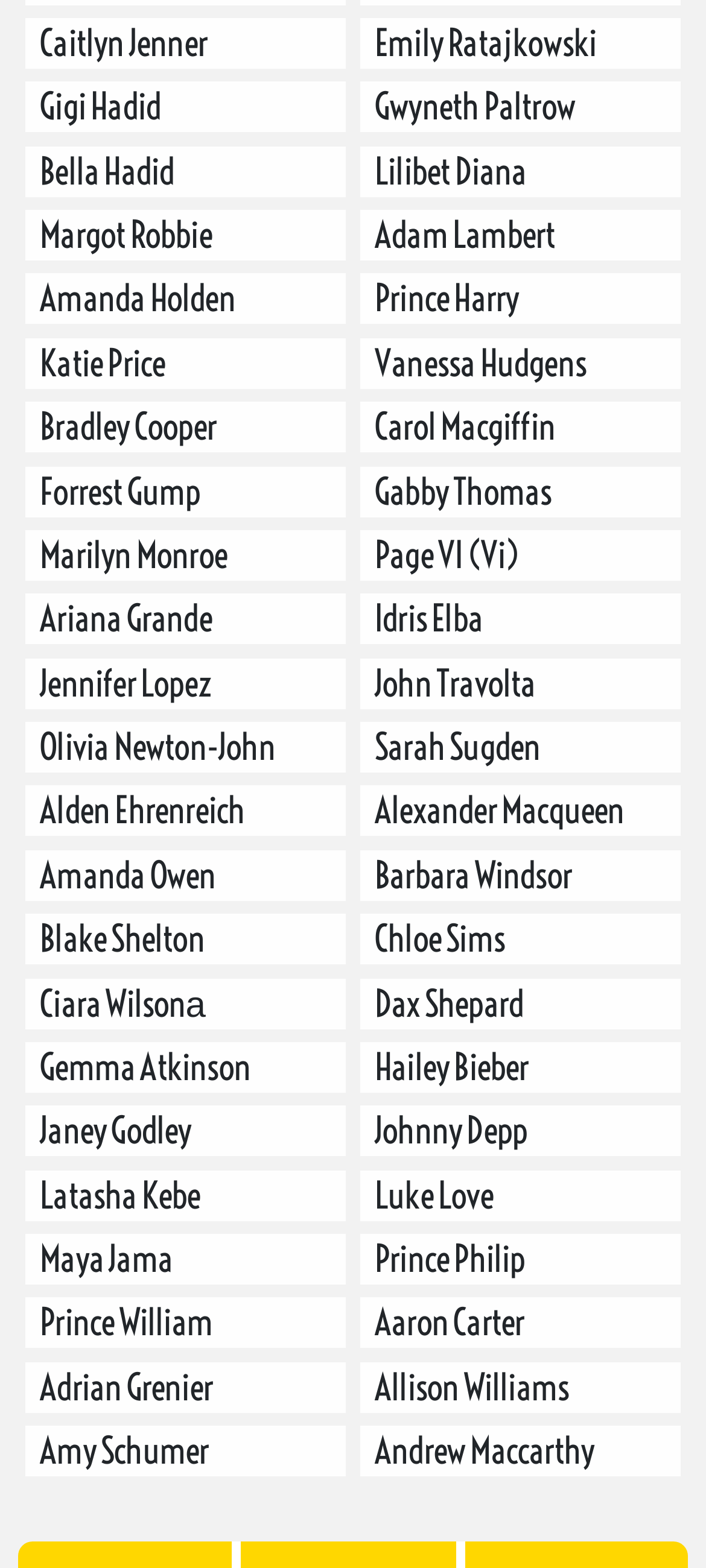Locate the bounding box coordinates of the region to be clicked to comply with the following instruction: "Check out Ariana Grande's link". The coordinates must be four float numbers between 0 and 1, in the form [left, top, right, bottom].

[0.035, 0.379, 0.491, 0.411]